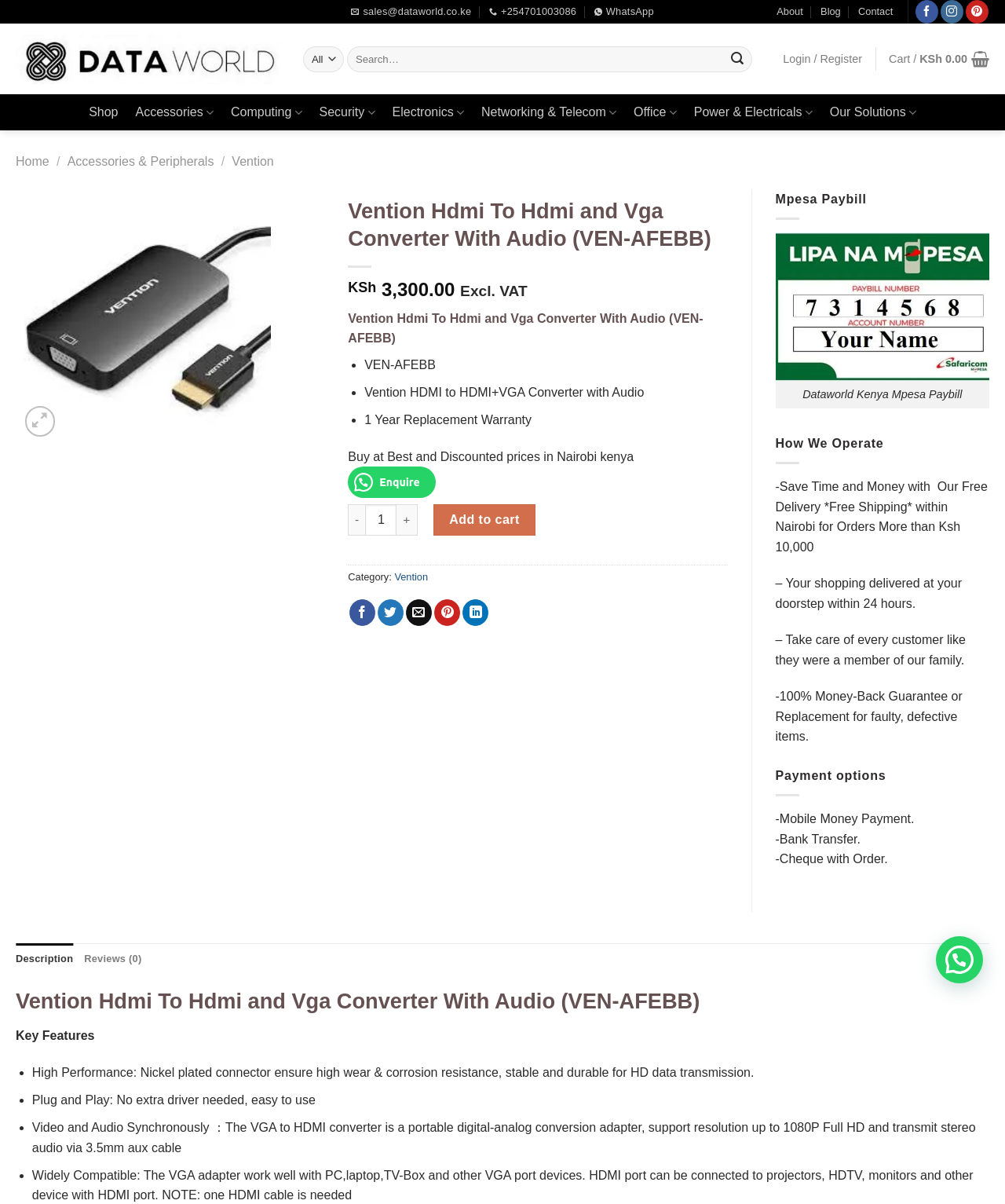What is the category of Vention Hdmi To Hdmi and Vga Converter With Audio?
Based on the screenshot, respond with a single word or phrase.

Vention